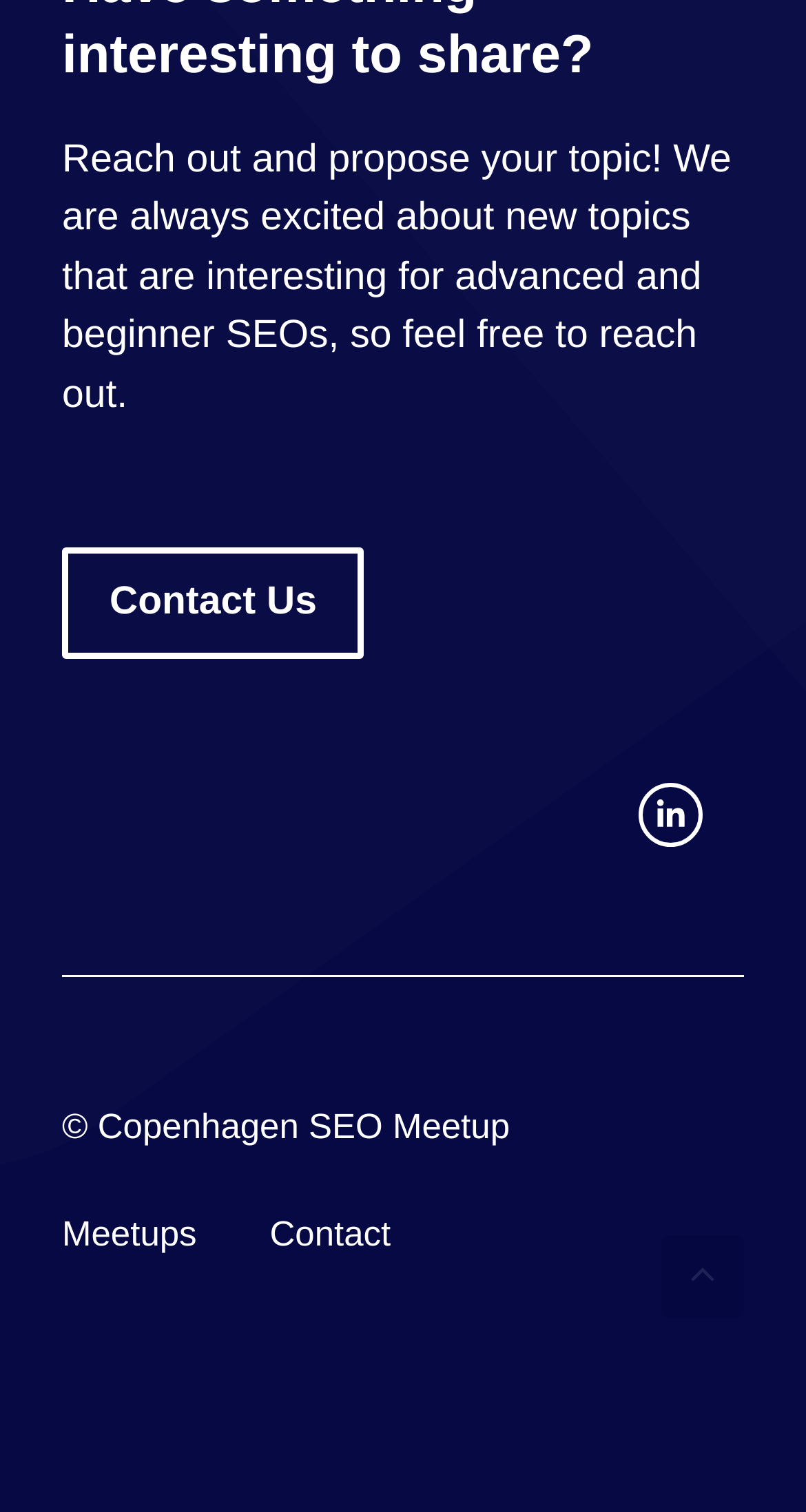What type of event is mentioned on the webpage?
Can you give a detailed and elaborate answer to the question?

The link 'Meetups' suggests that the webpage is related to organizing or attending meetups, which are events where people gather to discuss topics of interest, in this case, SEO.